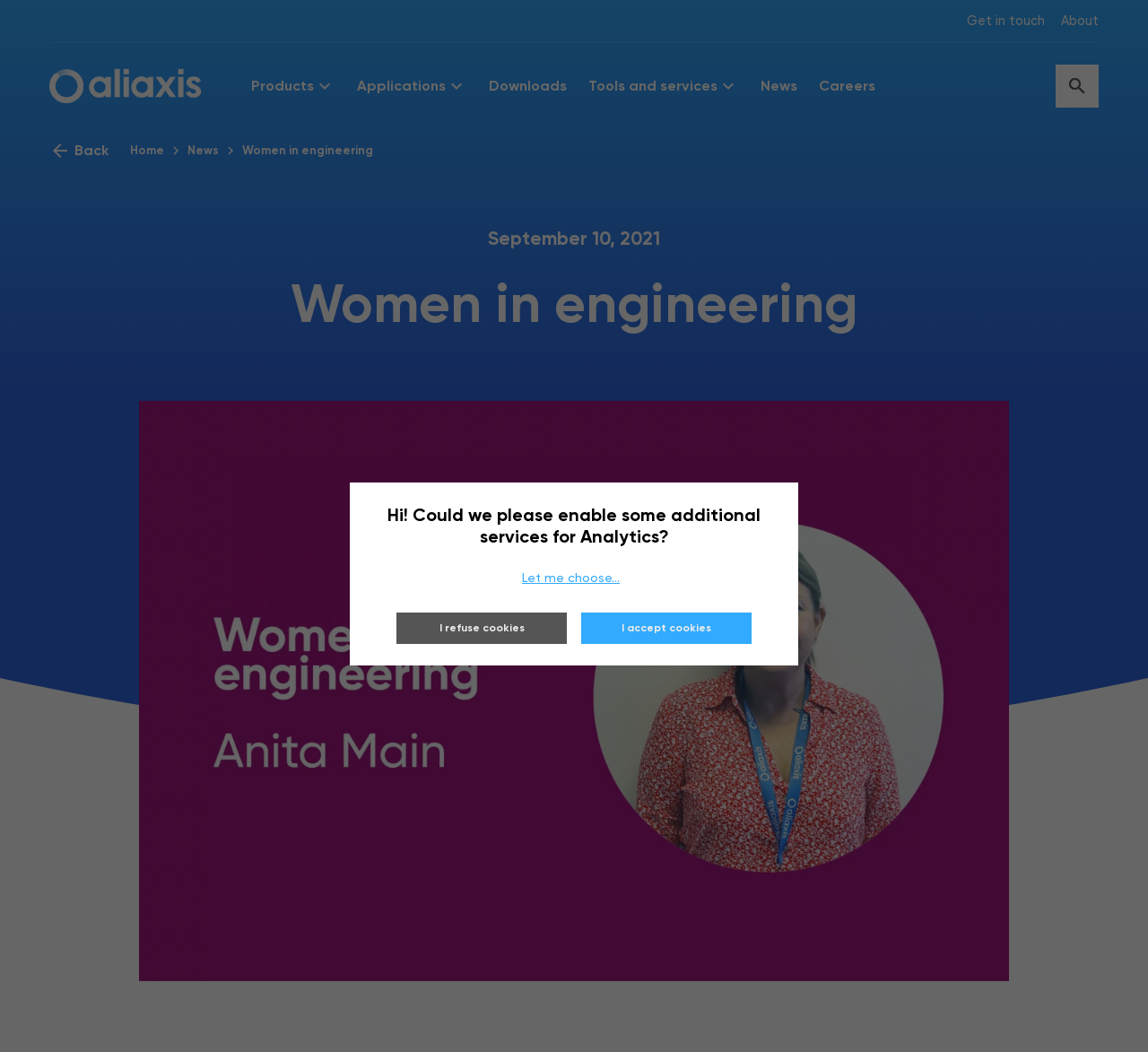Bounding box coordinates are to be given in the format (top-left x, top-left y, bottom-right x, bottom-right y). All values must be floating point numbers between 0 and 1. Provide the bounding box coordinate for the UI element described as: Let me choose...

[0.323, 0.529, 0.671, 0.571]